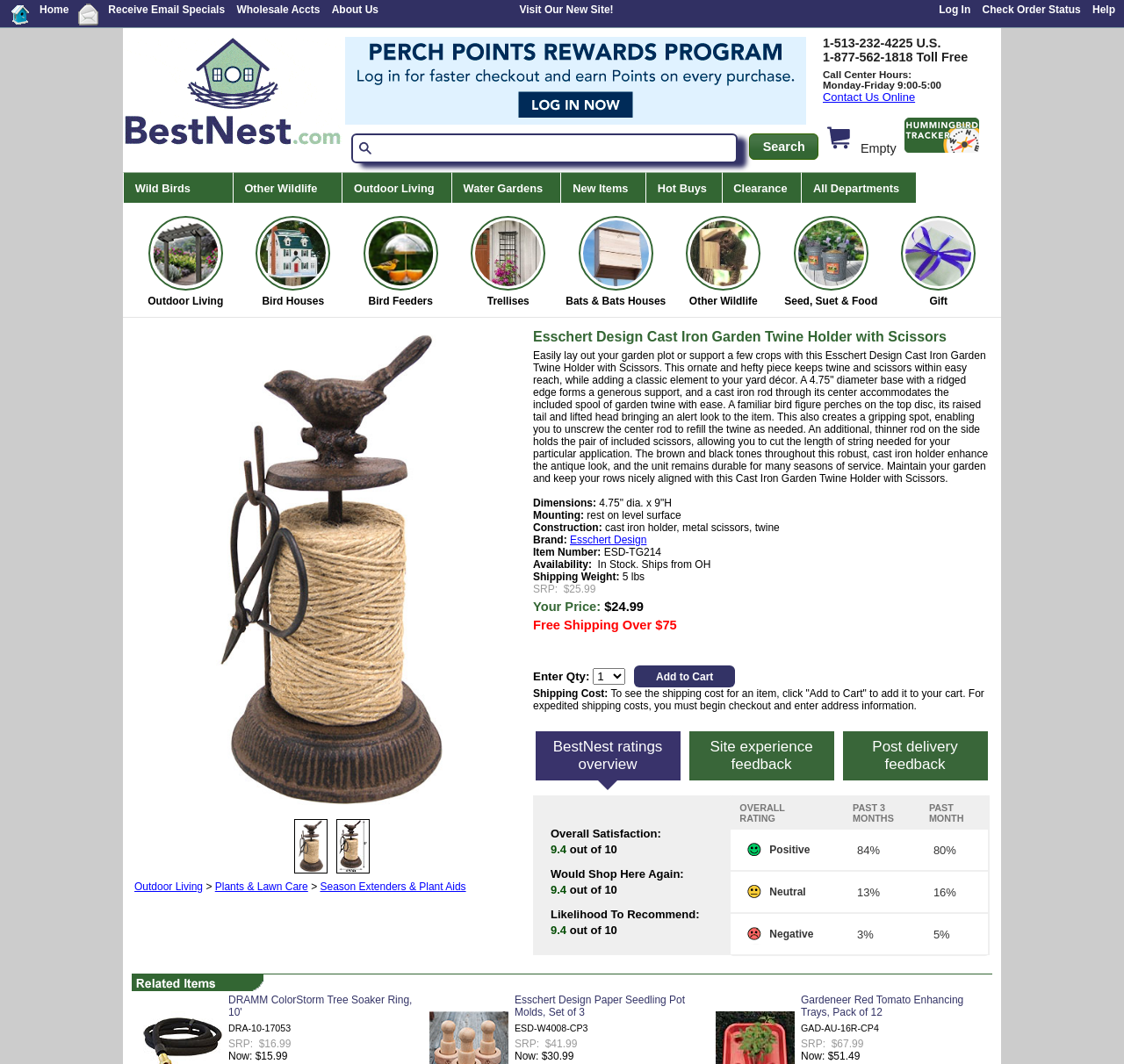Specify the bounding box coordinates of the area to click in order to execute this command: 'go to checkout'. The coordinates should consist of four float numbers ranging from 0 to 1, and should be formatted as [left, top, right, bottom].

[0.732, 0.134, 0.759, 0.146]